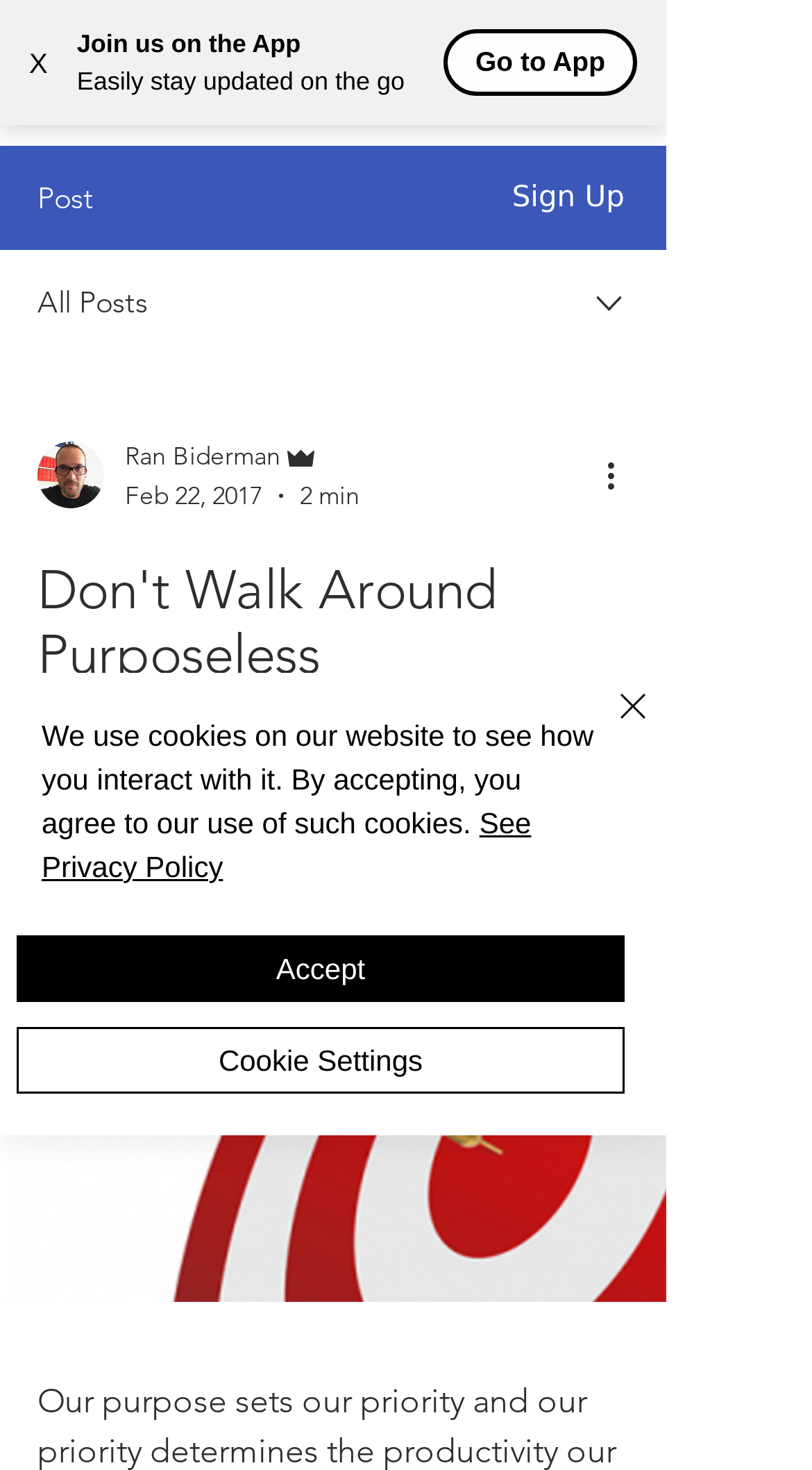Can you provide the bounding box coordinates for the element that should be clicked to implement the instruction: "Click the 'More actions' button"?

[0.738, 0.306, 0.8, 0.34]